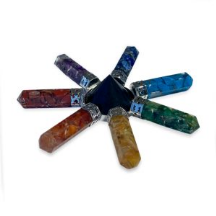Describe every aspect of the image in detail.

The image features a beautifully crafted **7 Chakra Orgone Energy Generator**, prominently showcasing the harmonious blend of vibrant gemstones arranged around a central black tourmaline pyramid. Each of the seven elongated quartz crystal points represents one of the chakras, radiating energy and promoting healing. The design combines elements of art and functionality, reflecting the principles of orgonite, which is believed to transmute negative energy into positive energy. This unique piece not only serves as a decorative item but also aims to enhance well-being and spiritual balance. Perfect for those interested in energy work, holistic healing, or simply adding a striking piece to their collection.